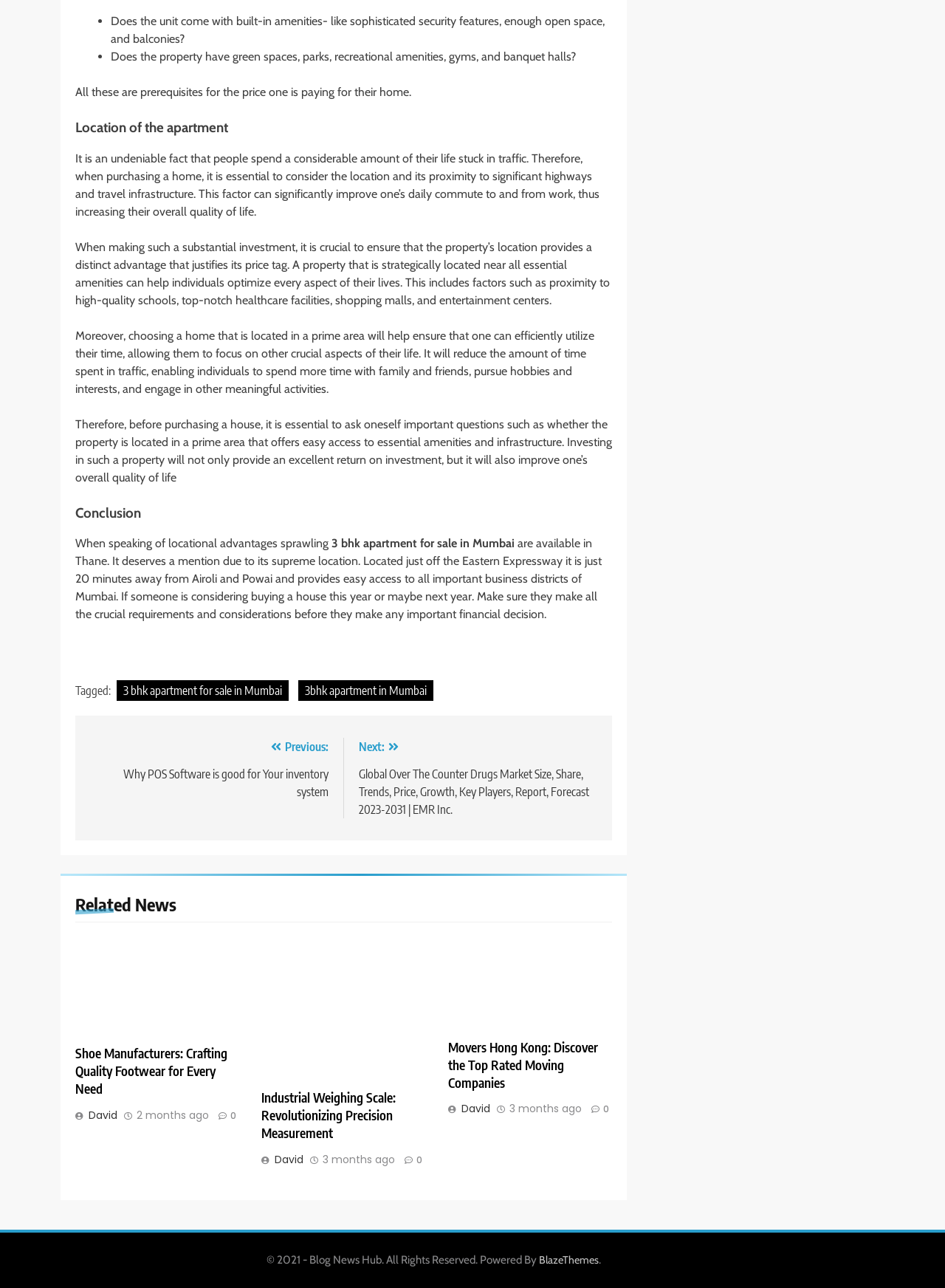Determine the bounding box coordinates of the clickable element necessary to fulfill the instruction: "Click on the link 'Industrial Weighing Scale: Revolutionizing Precision Measurement'". Provide the coordinates as four float numbers within the 0 to 1 range, i.e., [left, top, right, bottom].

[0.277, 0.846, 0.419, 0.886]